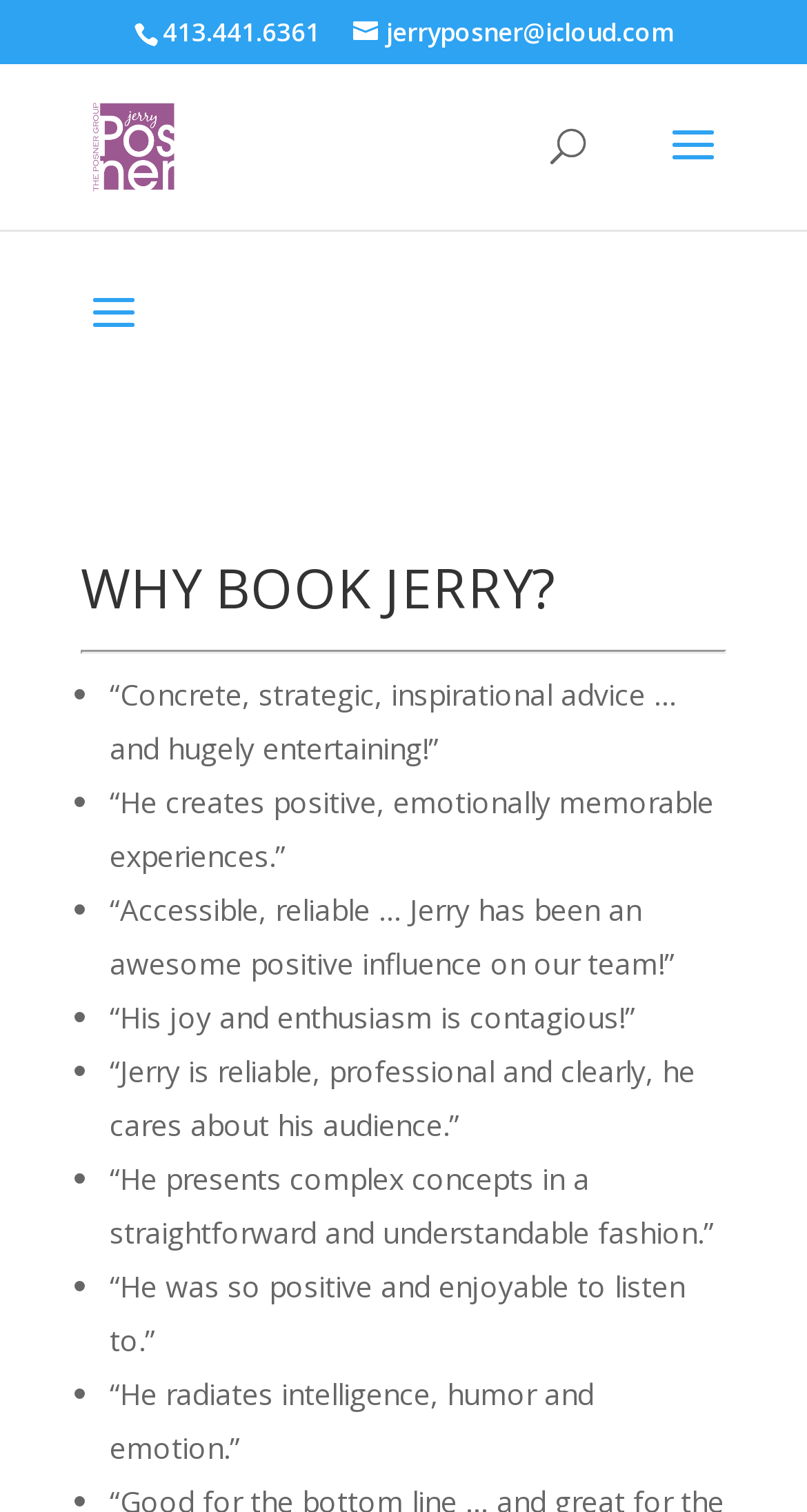What is the tone of the testimonials?
Provide a one-word or short-phrase answer based on the image.

Positive